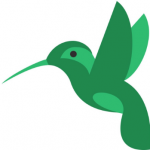What is the main function of SugarSync?
Please use the image to deliver a detailed and complete answer.

SugarSync allows users to back up, sync, and share documents seamlessly across various devices, including Mac, PC, and mobile platforms, making it a solution for desktop and mobile data management.